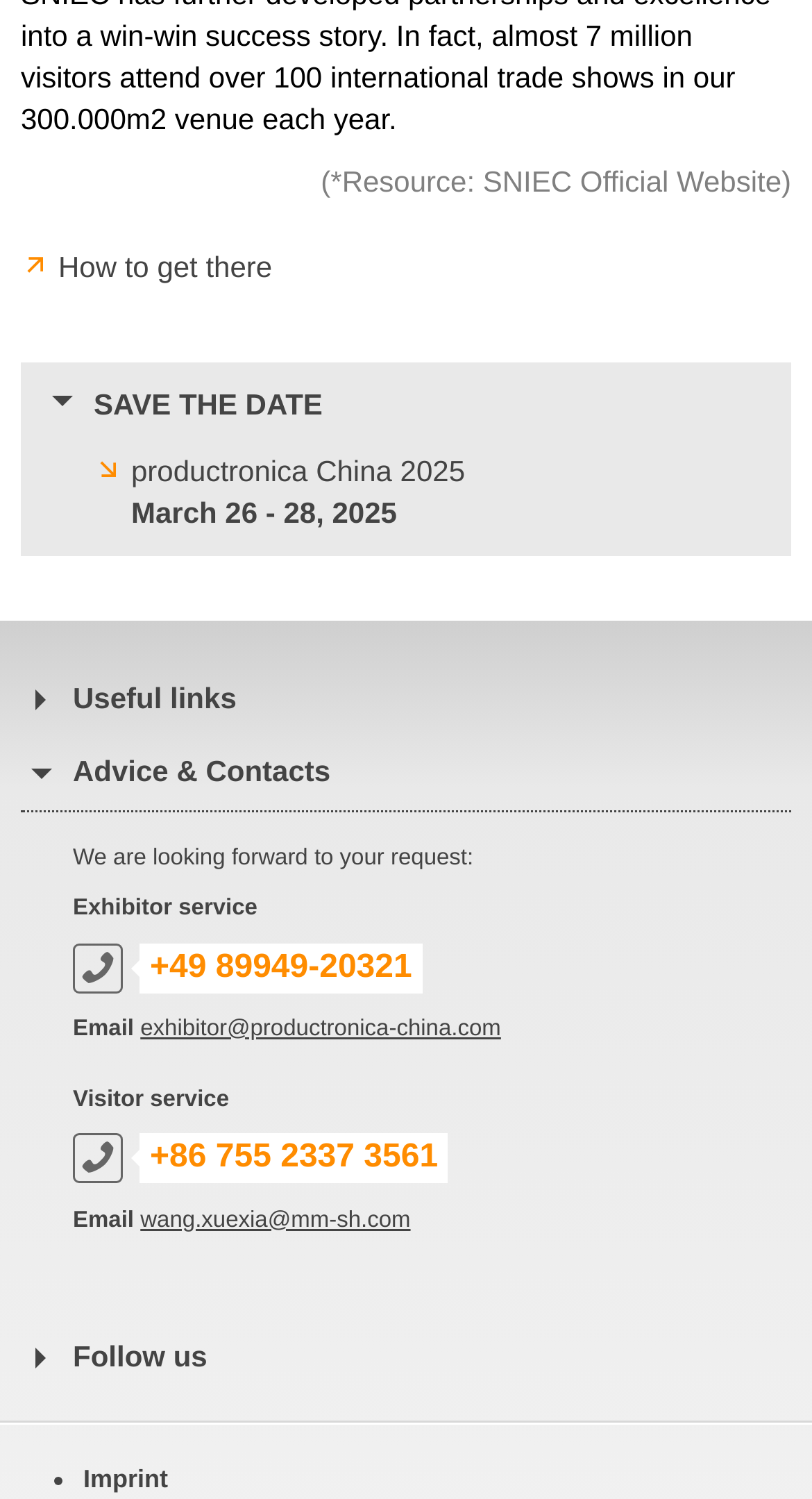What is the email address for visitor service?
Refer to the screenshot and deliver a thorough answer to the question presented.

I found the email address by looking at the link with the text 'wang.xuexia@mm-sh.com' which is located below the 'Visitor service' heading.